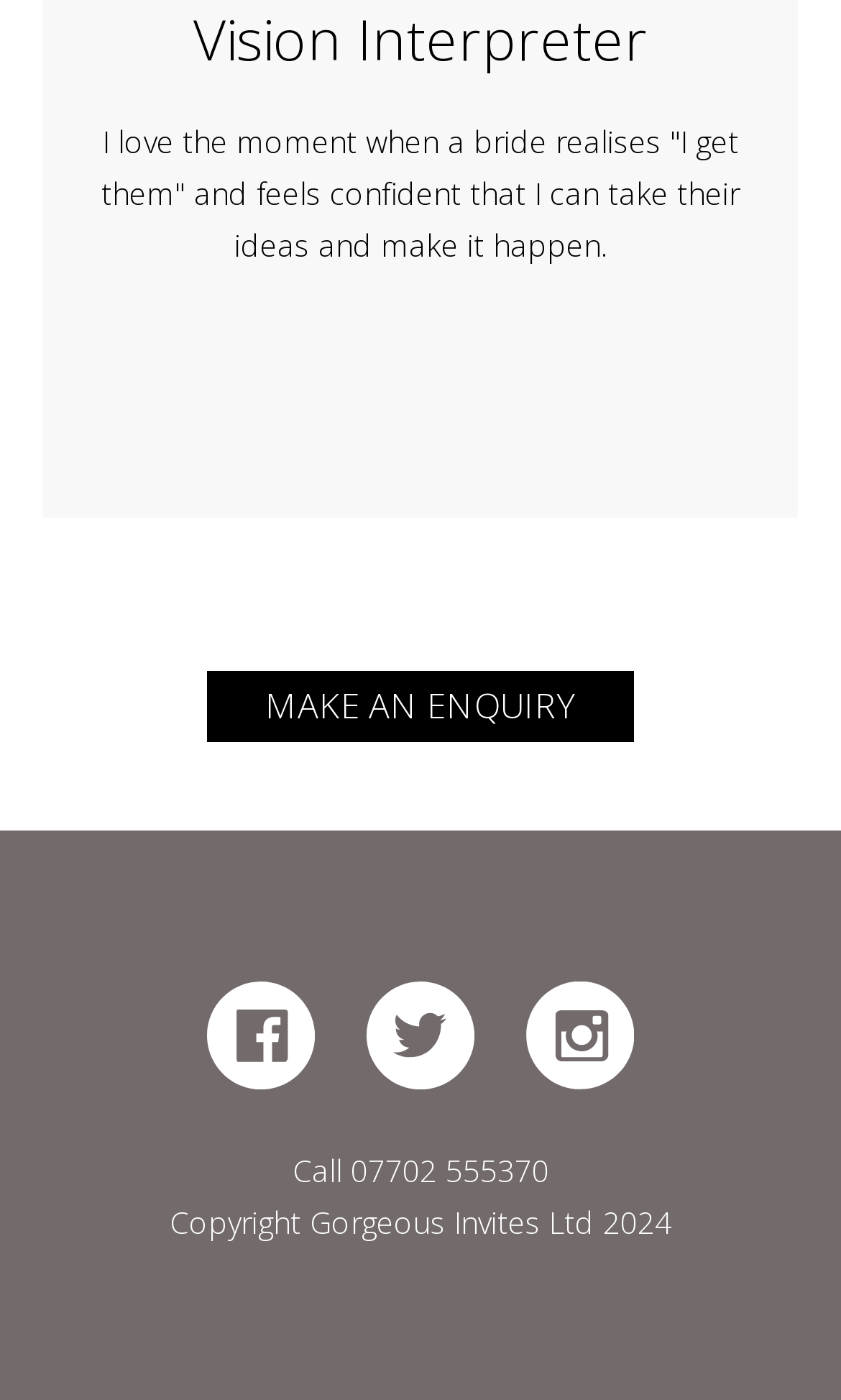What action can be taken from the webpage?
Answer the question in a detailed and comprehensive manner.

The webpage provides a link 'MAKE AN ENQUIRY' which suggests that the user can take the action of making an enquiry from the webpage.